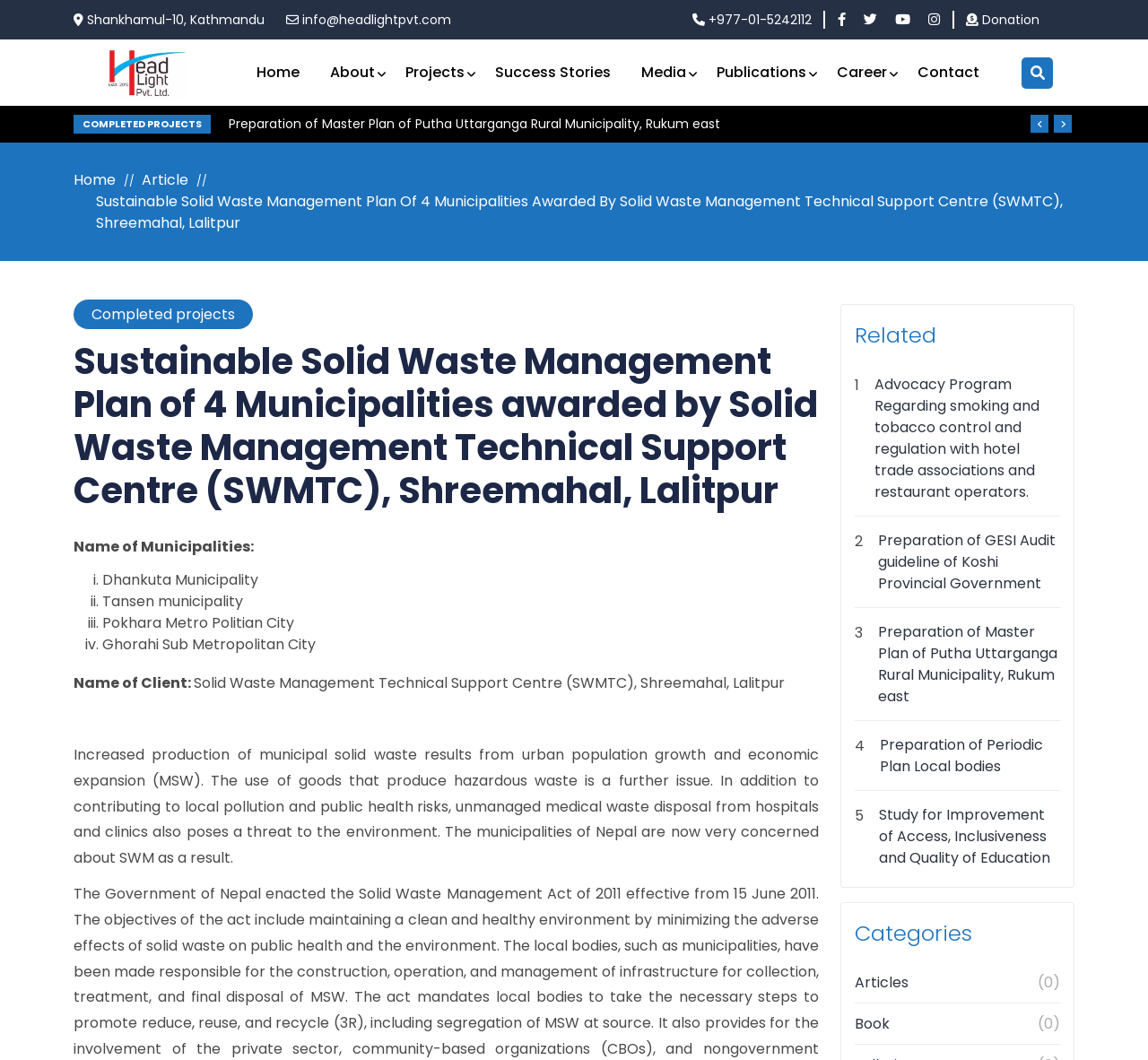What is the name of the organization at the top of the page?
Look at the screenshot and respond with one word or a short phrase.

Head Light